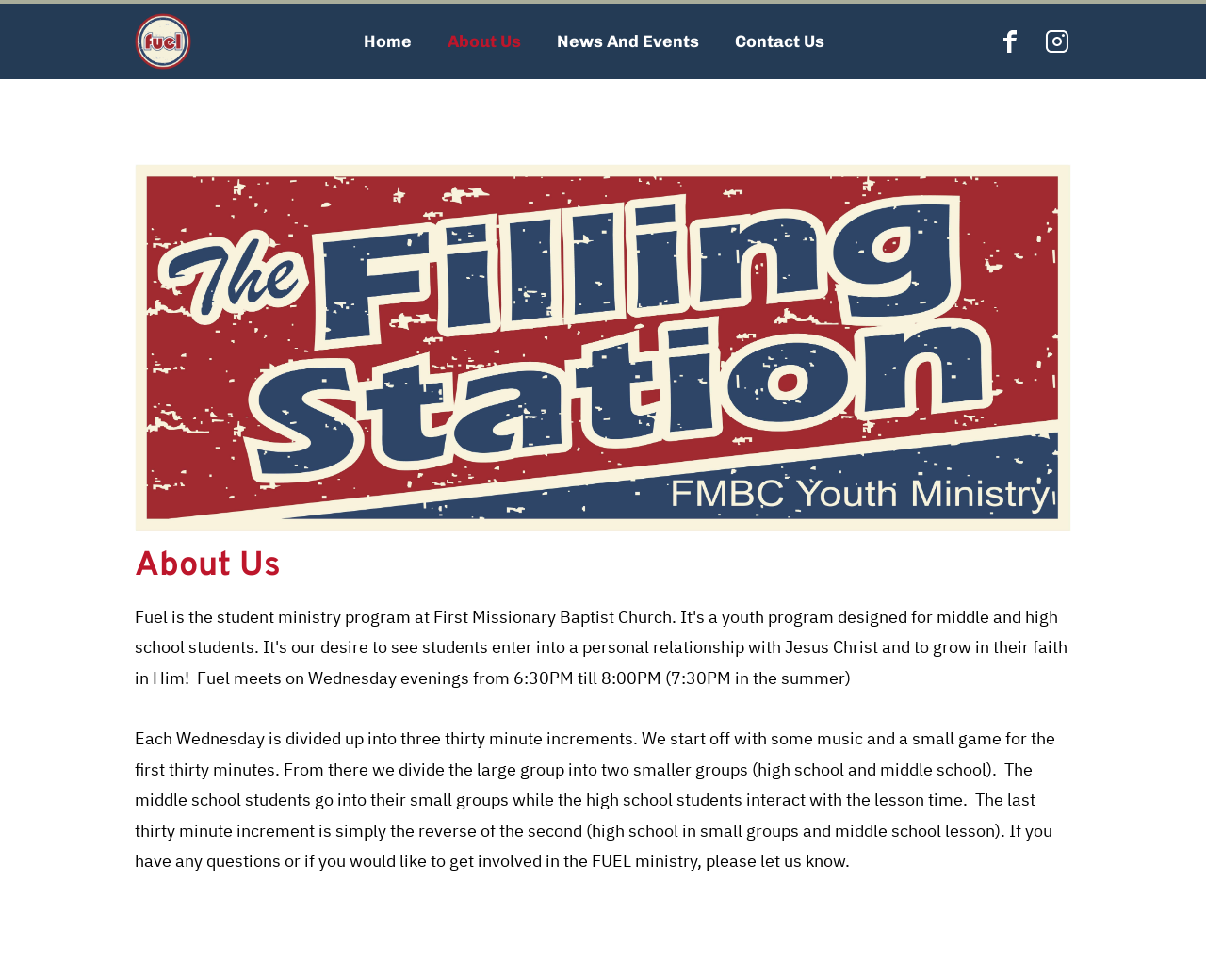How many groups are formed during the second thirty minutes? Using the information from the screenshot, answer with a single word or phrase.

Two